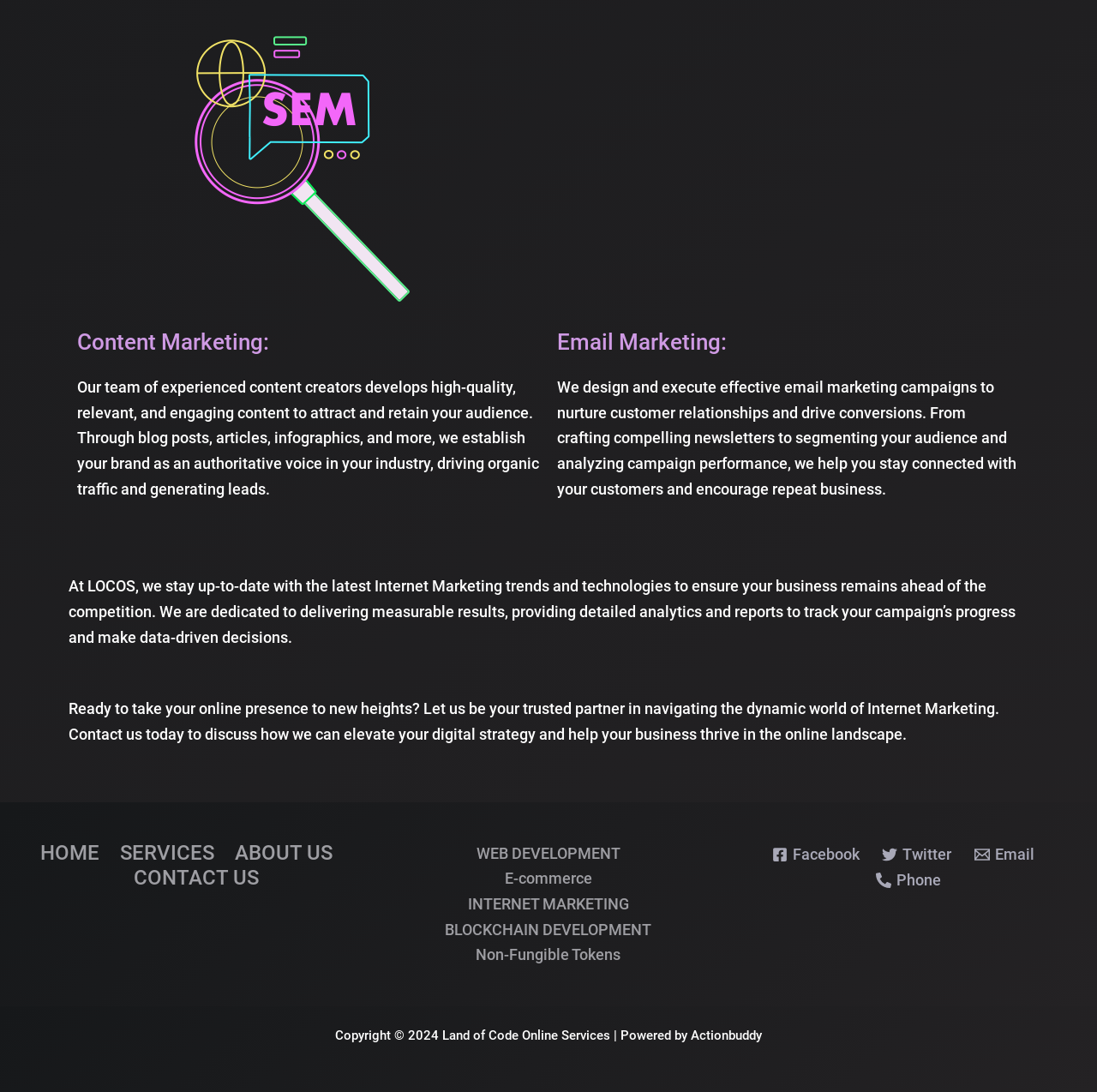Give a one-word or short phrase answer to the question: 
What social media platforms are linked?

Facebook, Twitter